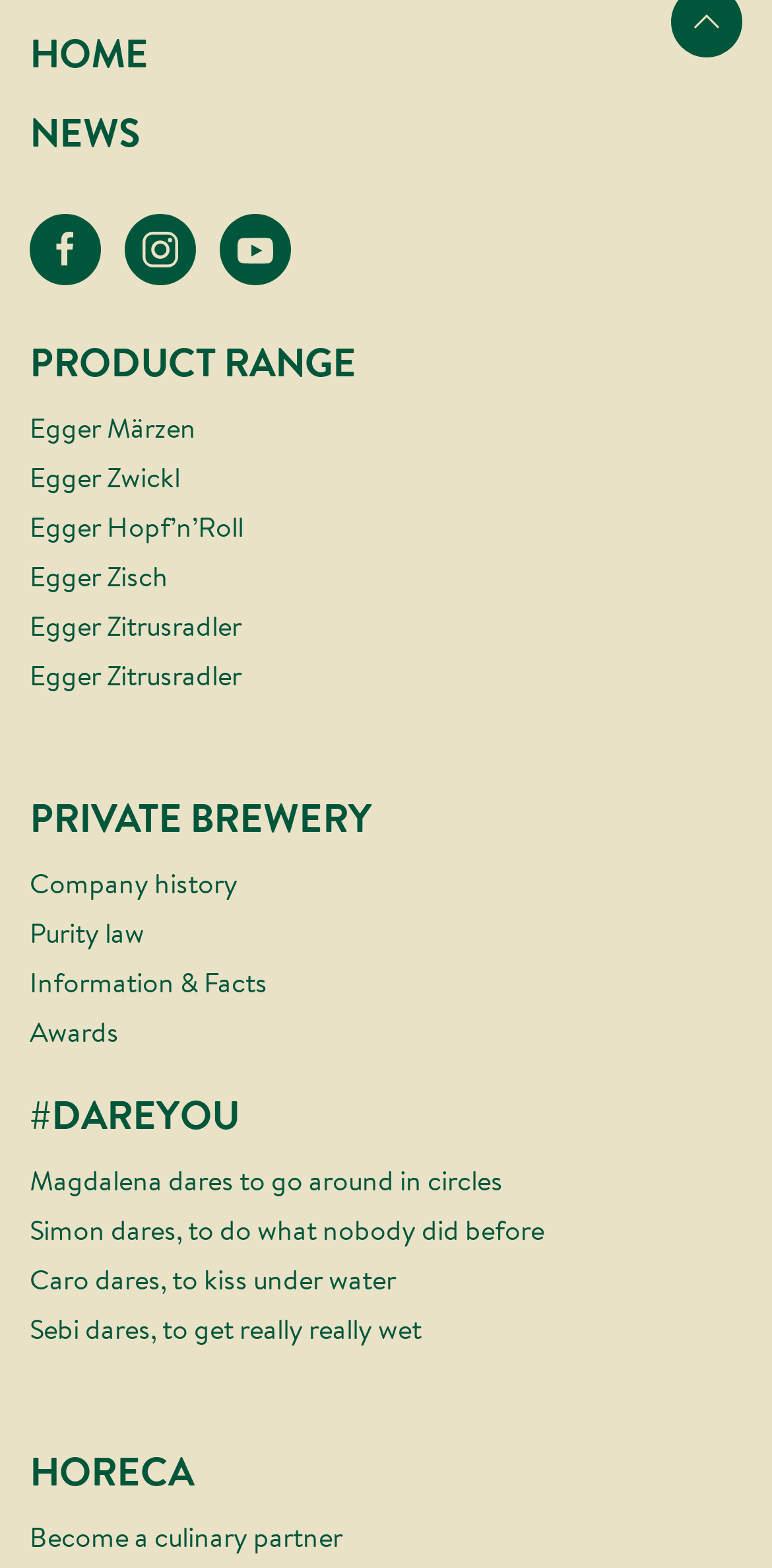Please identify the bounding box coordinates for the region that you need to click to follow this instruction: "Explore PRODUCT RANGE".

[0.038, 0.207, 0.962, 0.257]